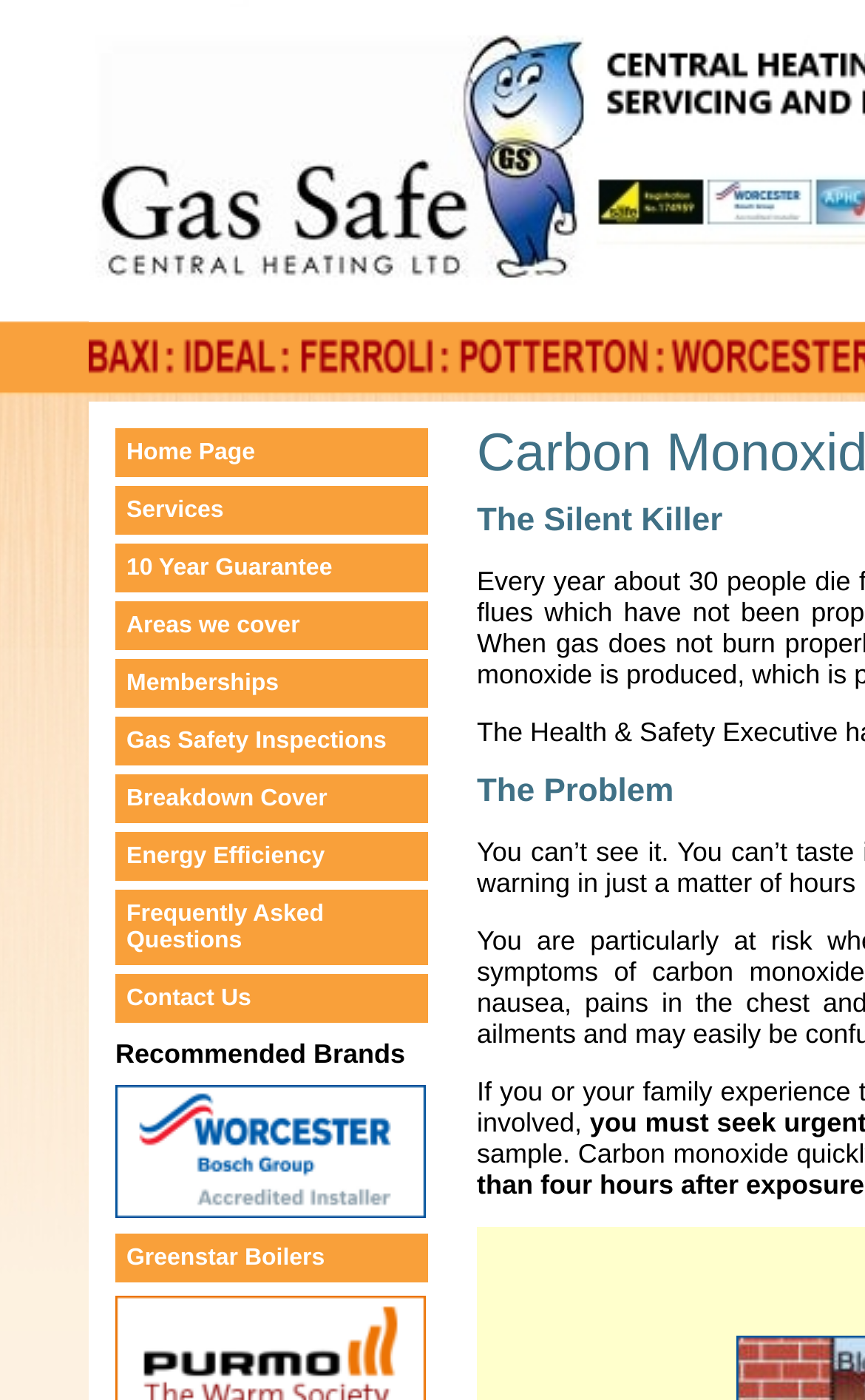Pinpoint the bounding box coordinates of the clickable area needed to execute the instruction: "Submit the subscription form". The coordinates should be specified as four float numbers between 0 and 1, i.e., [left, top, right, bottom].

None